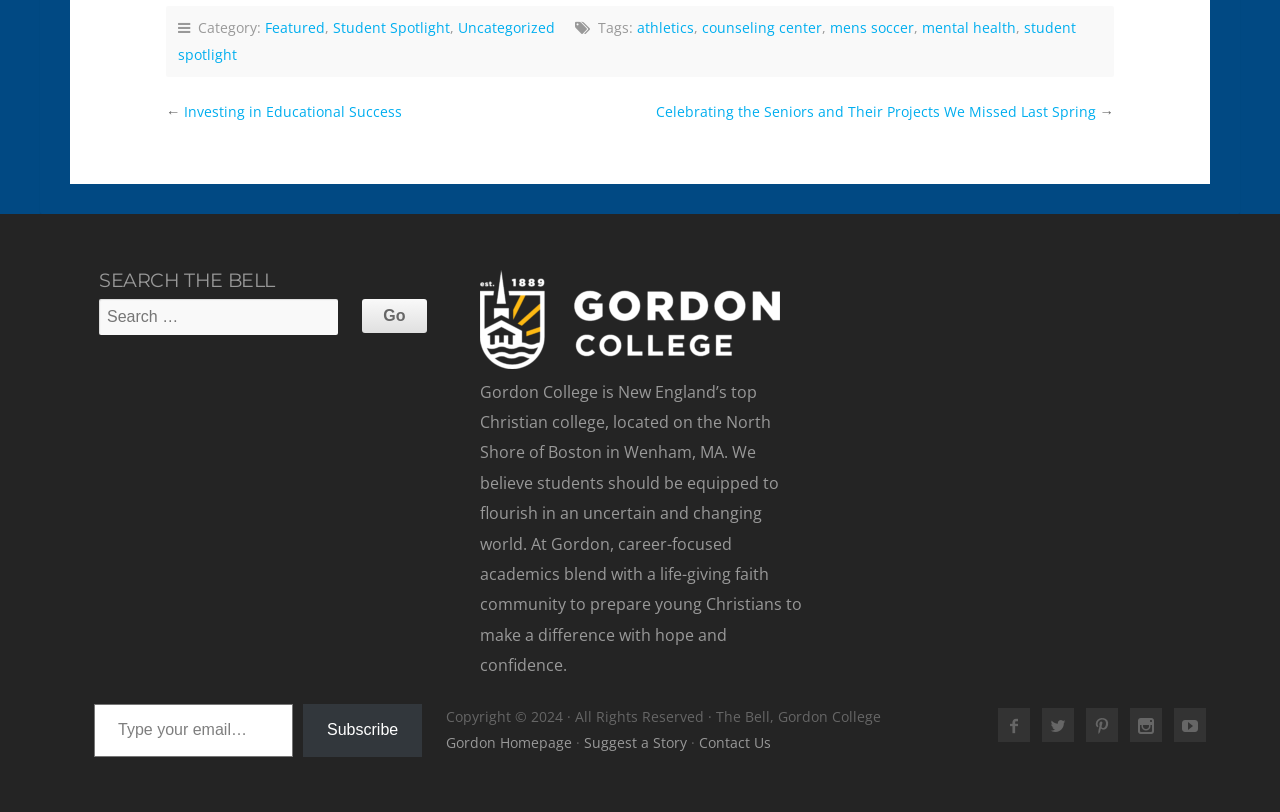Please give a short response to the question using one word or a phrase:
What is the name of the college?

Gordon College